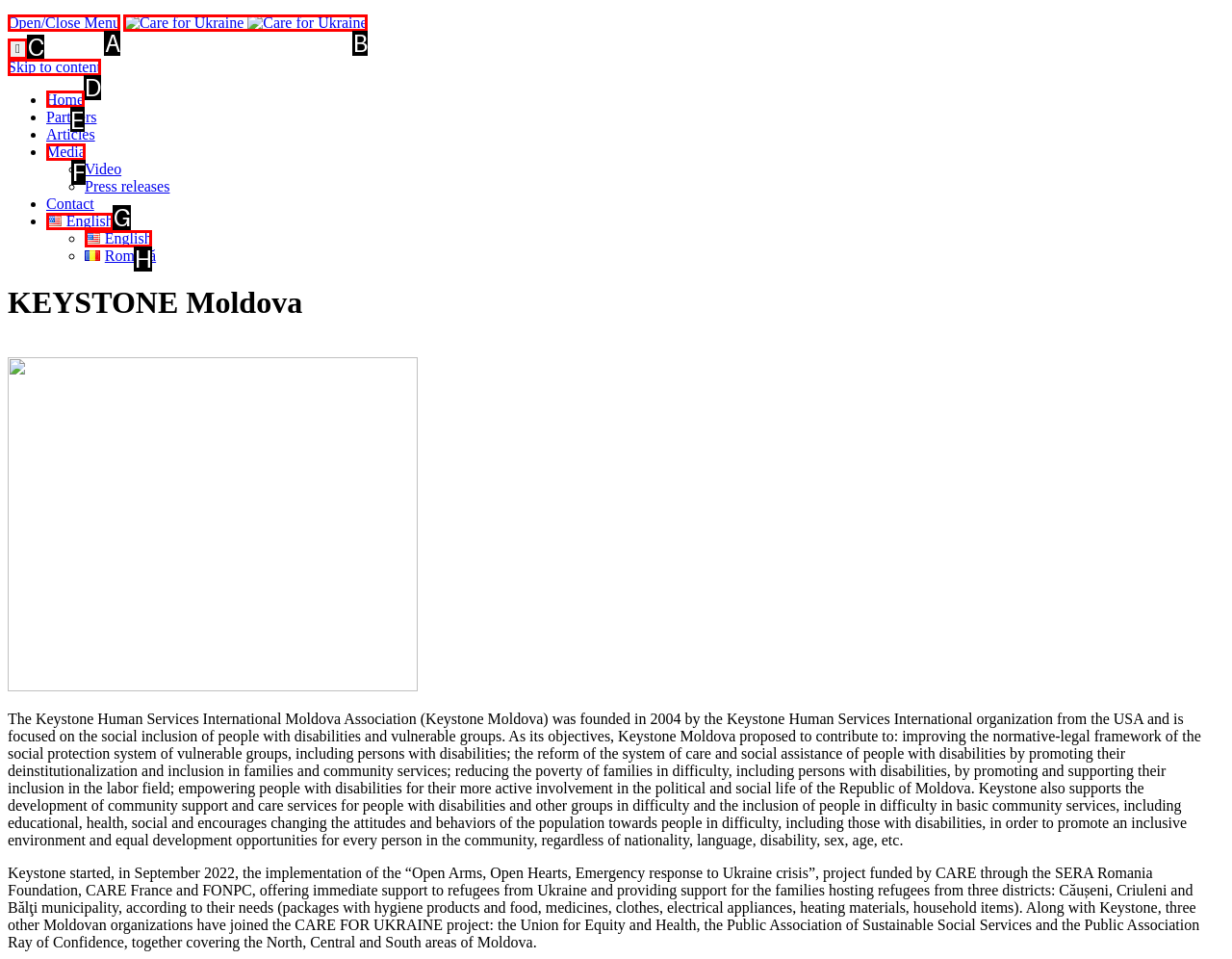Please identify the correct UI element to click for the task: Go to the home page Respond with the letter of the appropriate option.

E